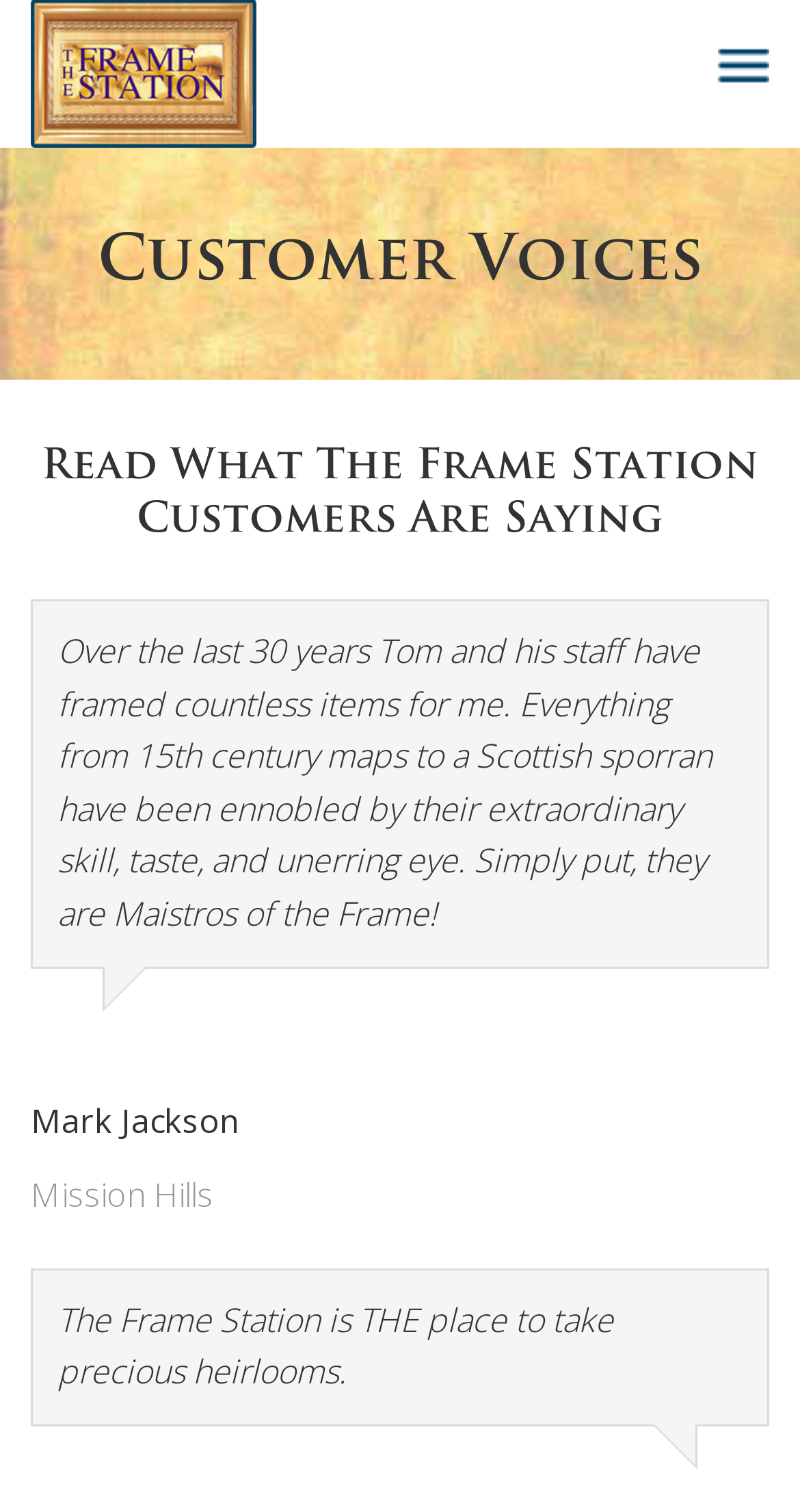Answer in one word or a short phrase: 
How many customer testimonials are displayed?

2